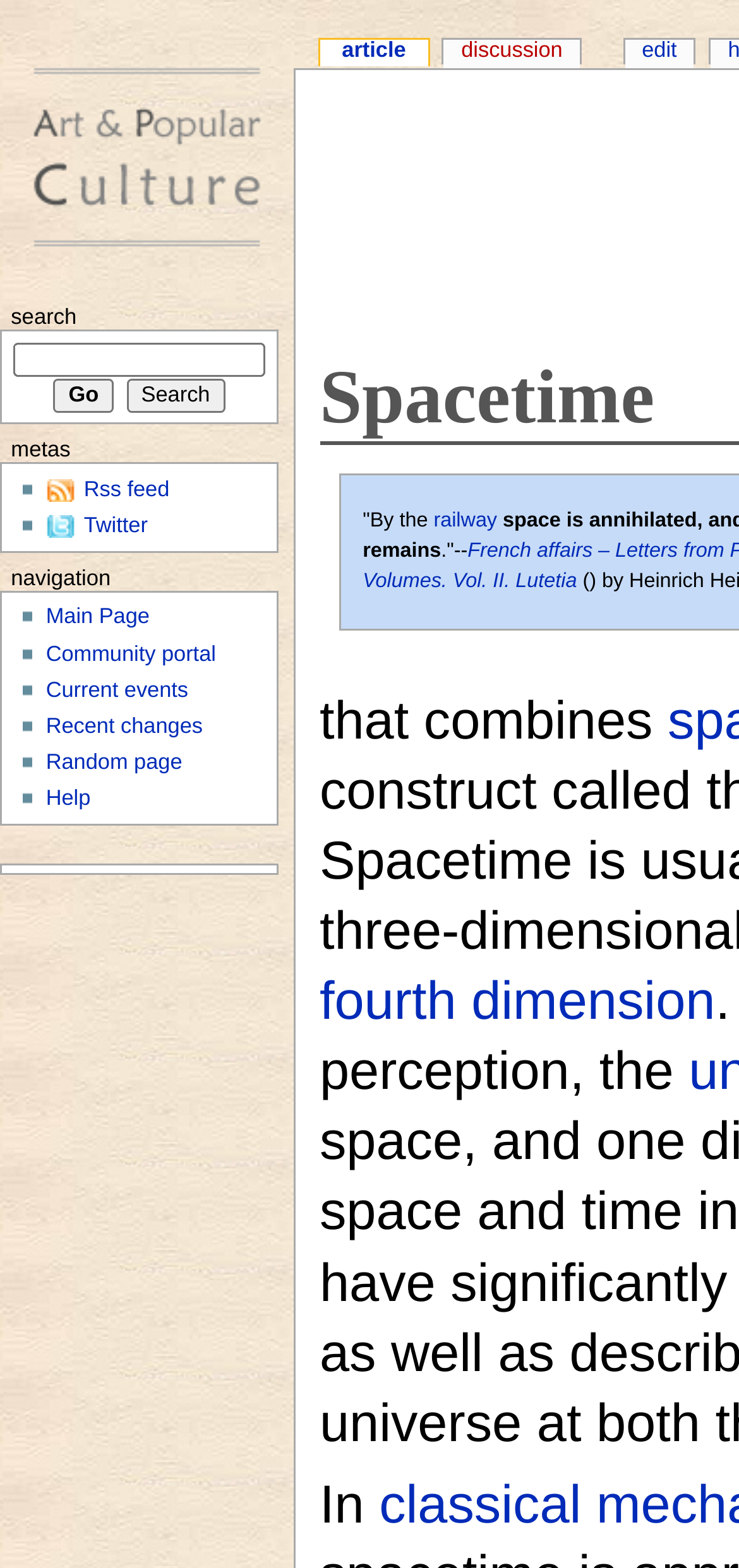What is the link 'article' used for?
Please answer the question as detailed as possible.

The link 'article' has a key shortcut 'Alt+c', which suggests that it is used to create a new article, as 'c' is a common shortcut for 'create'.